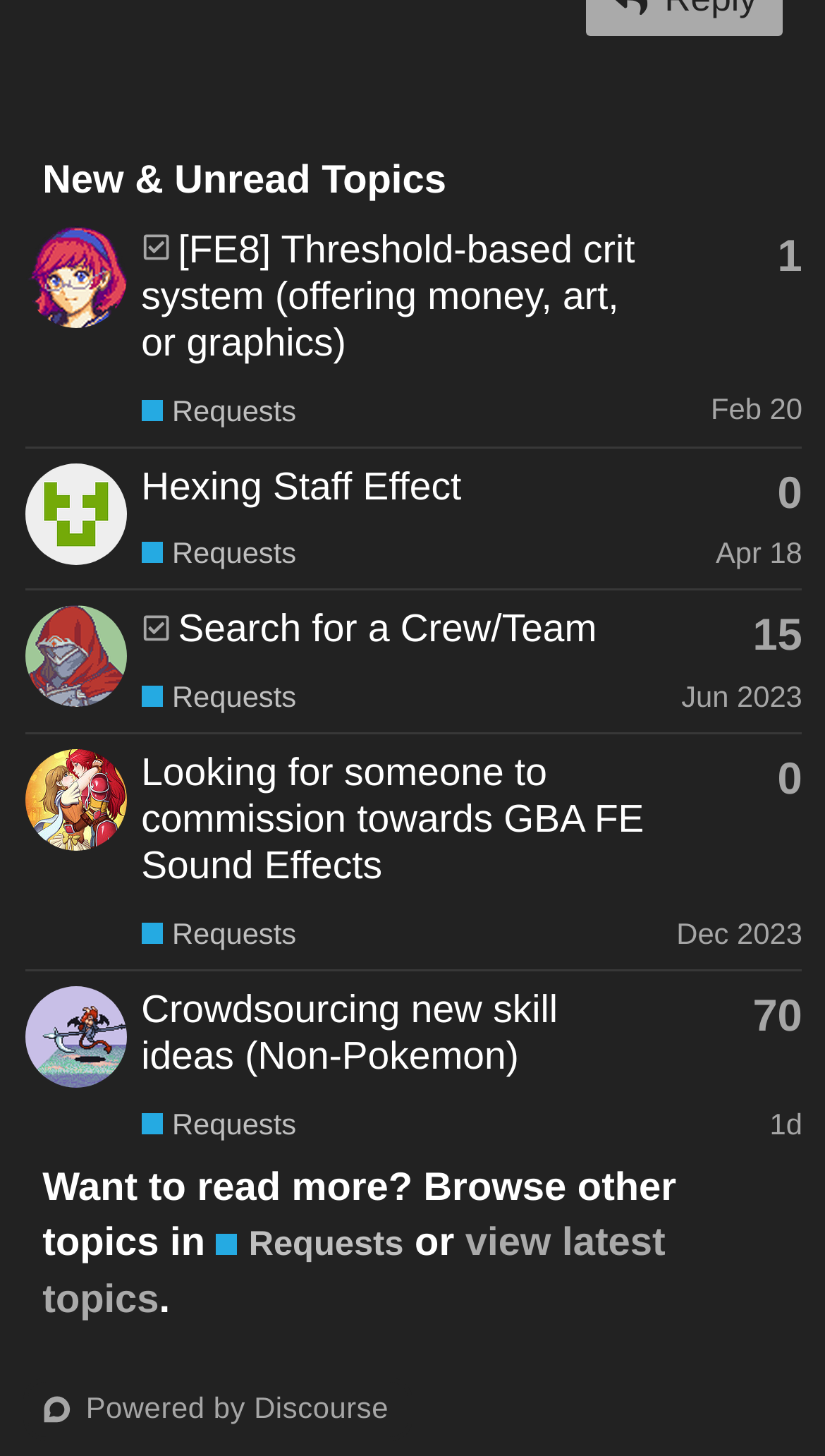How many replies does the third topic have?
Using the visual information from the image, give a one-word or short-phrase answer.

15